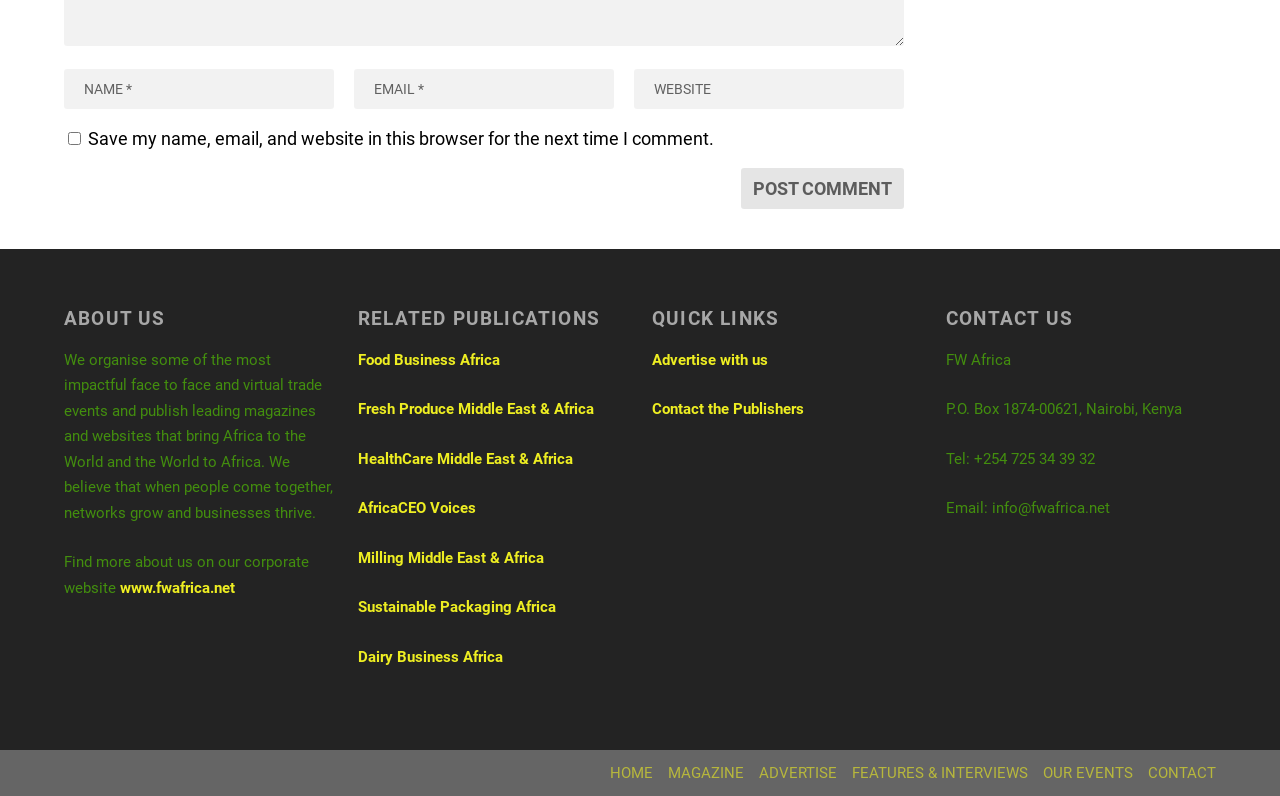Identify the bounding box coordinates of the region that needs to be clicked to carry out this instruction: "Contact 'Irwin Video'". Provide these coordinates as four float numbers ranging from 0 to 1, i.e., [left, top, right, bottom].

None